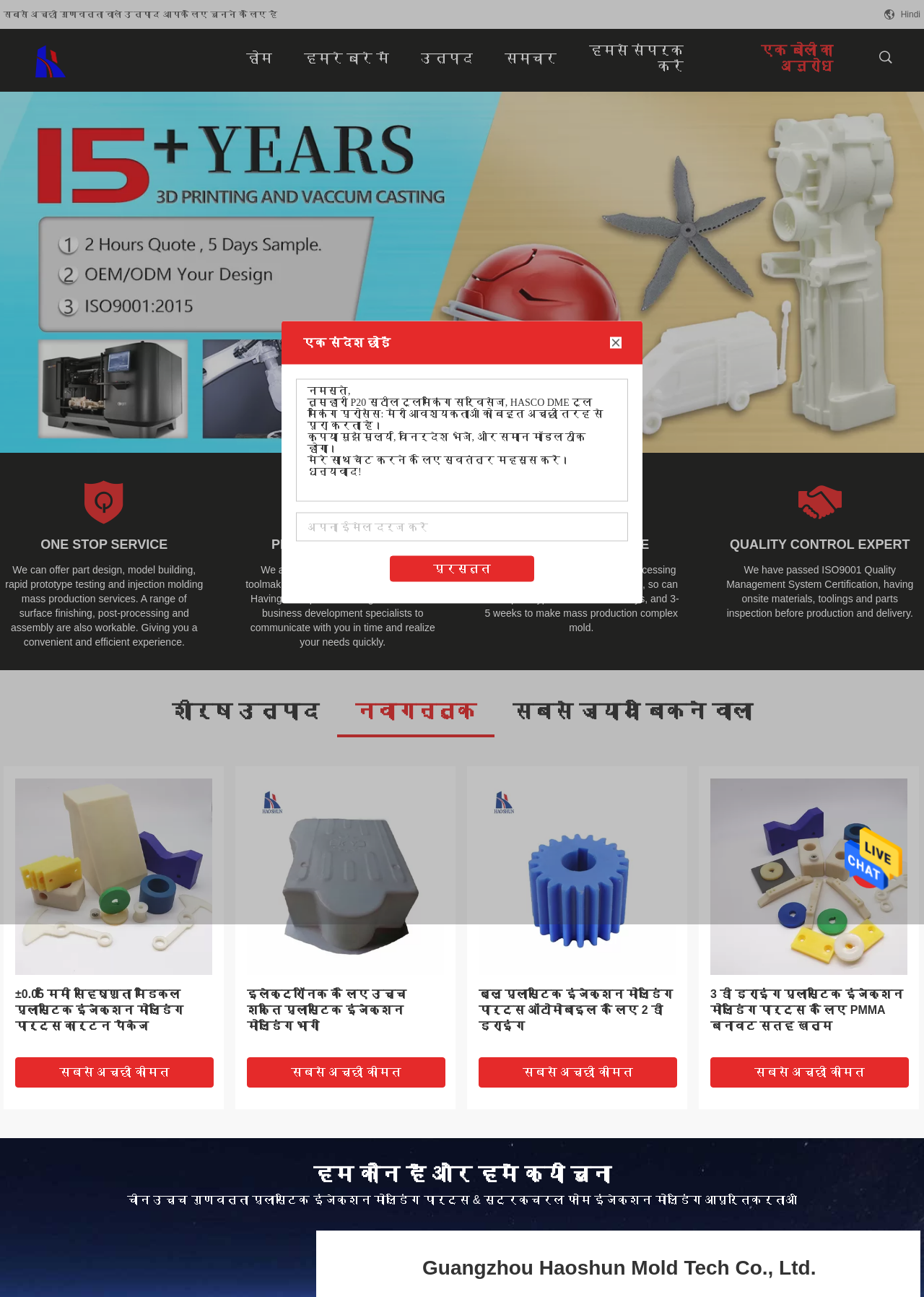What is the certification held by the company?
Please look at the screenshot and answer using one word or phrase.

ISO9001